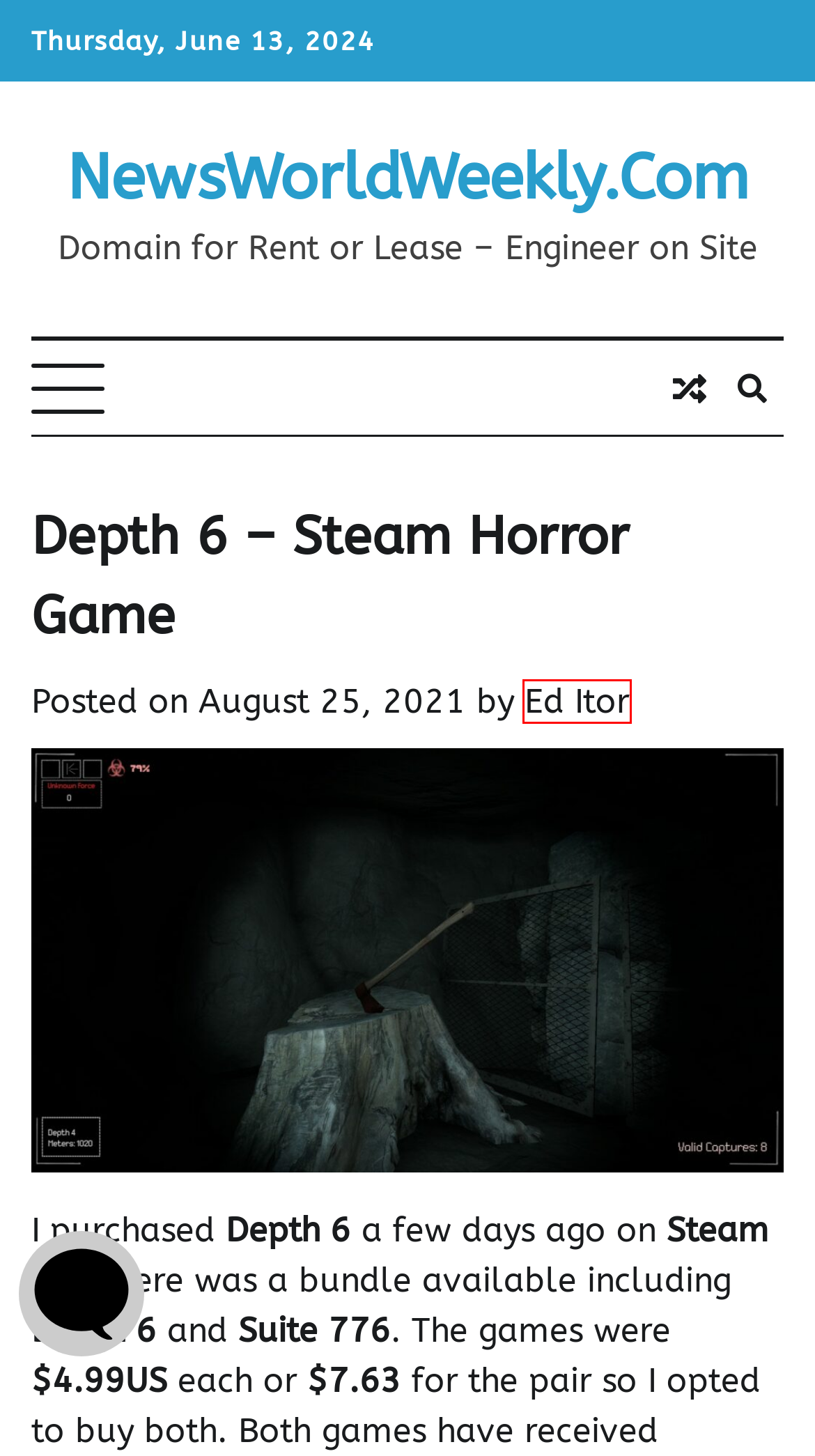Given a screenshot of a webpage with a red bounding box around an element, choose the most appropriate webpage description for the new page displayed after clicking the element within the bounding box. Here are the candidates:
A. Ed Itor – NewsWorldWeekly.Com
B. April 2024 – NewsWorldWeekly.Com
C. Review – NewsWorldWeekly.Com
D. Panorama of Mars – NewsWorldWeekly.Com
E. NewsWorldWeekly.Com – Domain for Rent or Lease – Engineer on Site
F. January 2022 – NewsWorldWeekly.Com
G. March 2022 – NewsWorldWeekly.Com
H. March 2021 – NewsWorldWeekly.Com

A